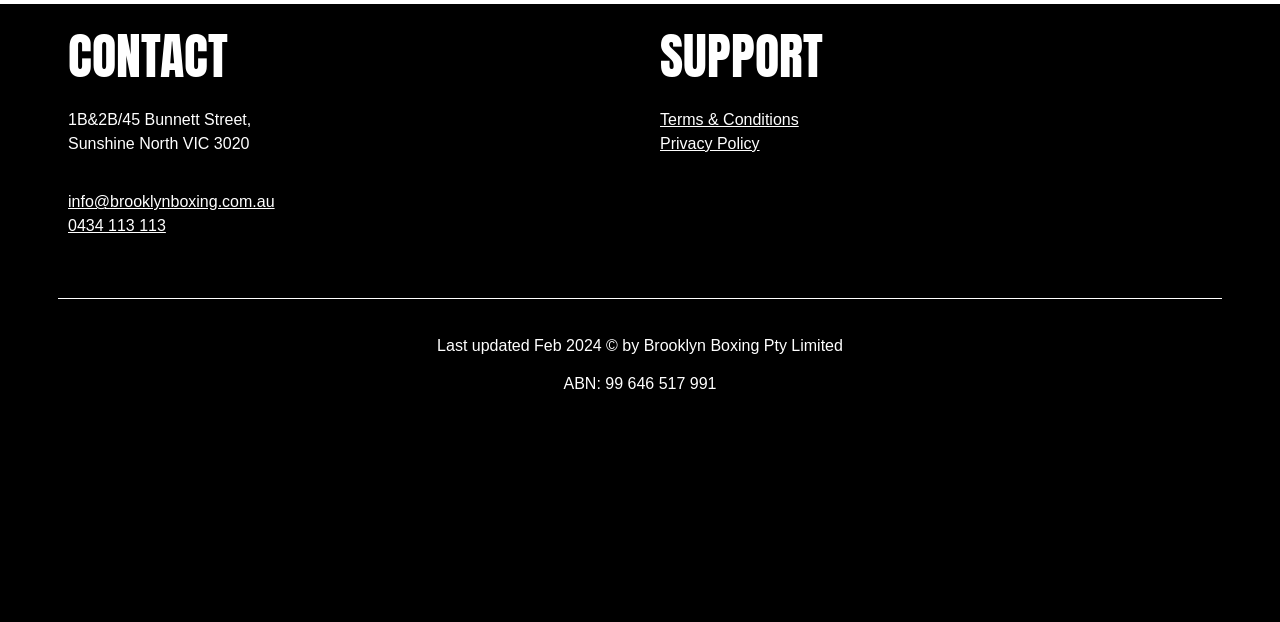Please examine the image and answer the question with a detailed explanation:
What are the two links under the 'SUPPORT' heading?

I found the two links by looking at the link elements under the 'SUPPORT' heading, which provides the links as 'Terms & Conditions' and 'Privacy Policy'.